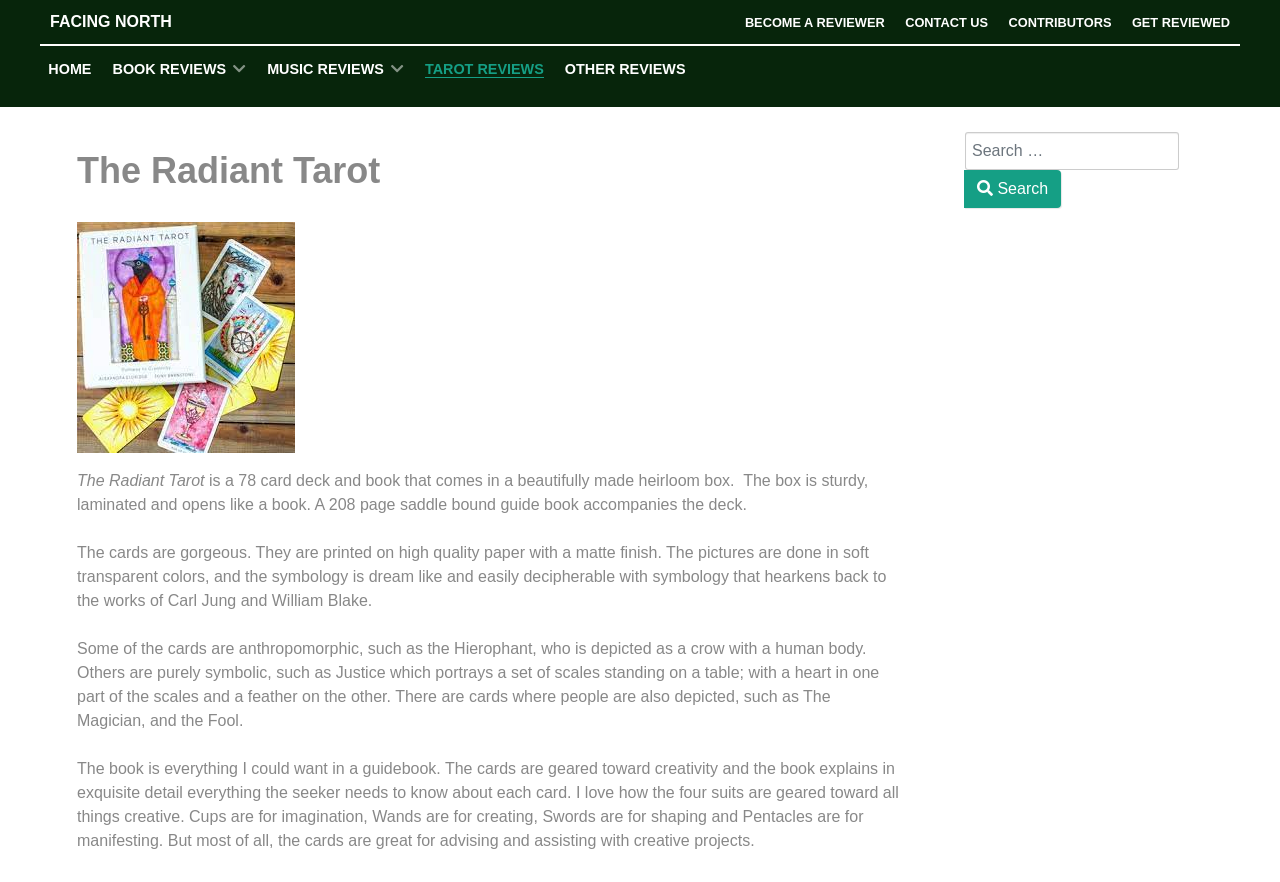Please identify the bounding box coordinates of where to click in order to follow the instruction: "Get reviewed".

[0.884, 0.017, 0.961, 0.034]